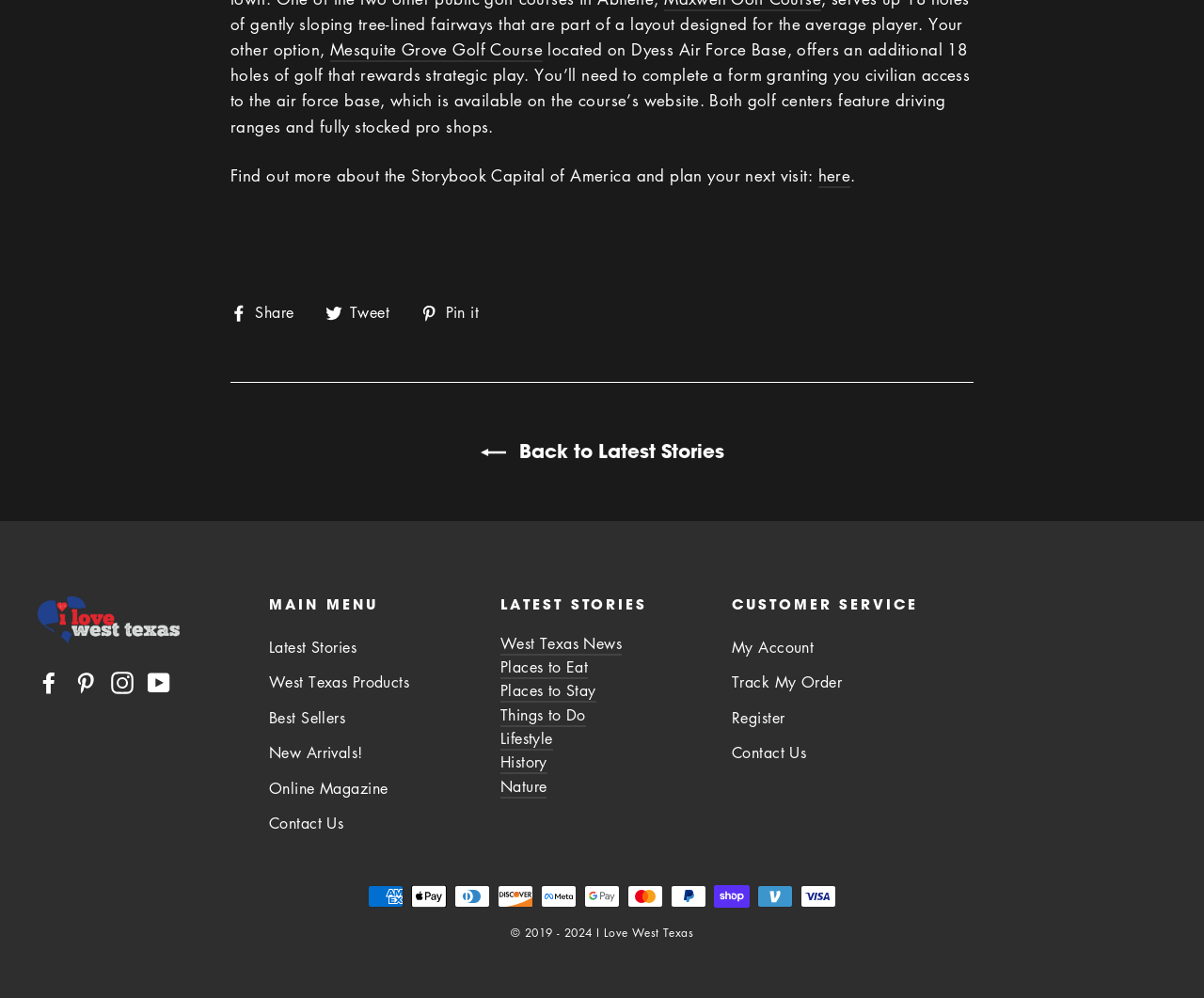Determine the bounding box coordinates of the target area to click to execute the following instruction: "Find out more about the Storybook Capital of America."

[0.679, 0.165, 0.706, 0.188]